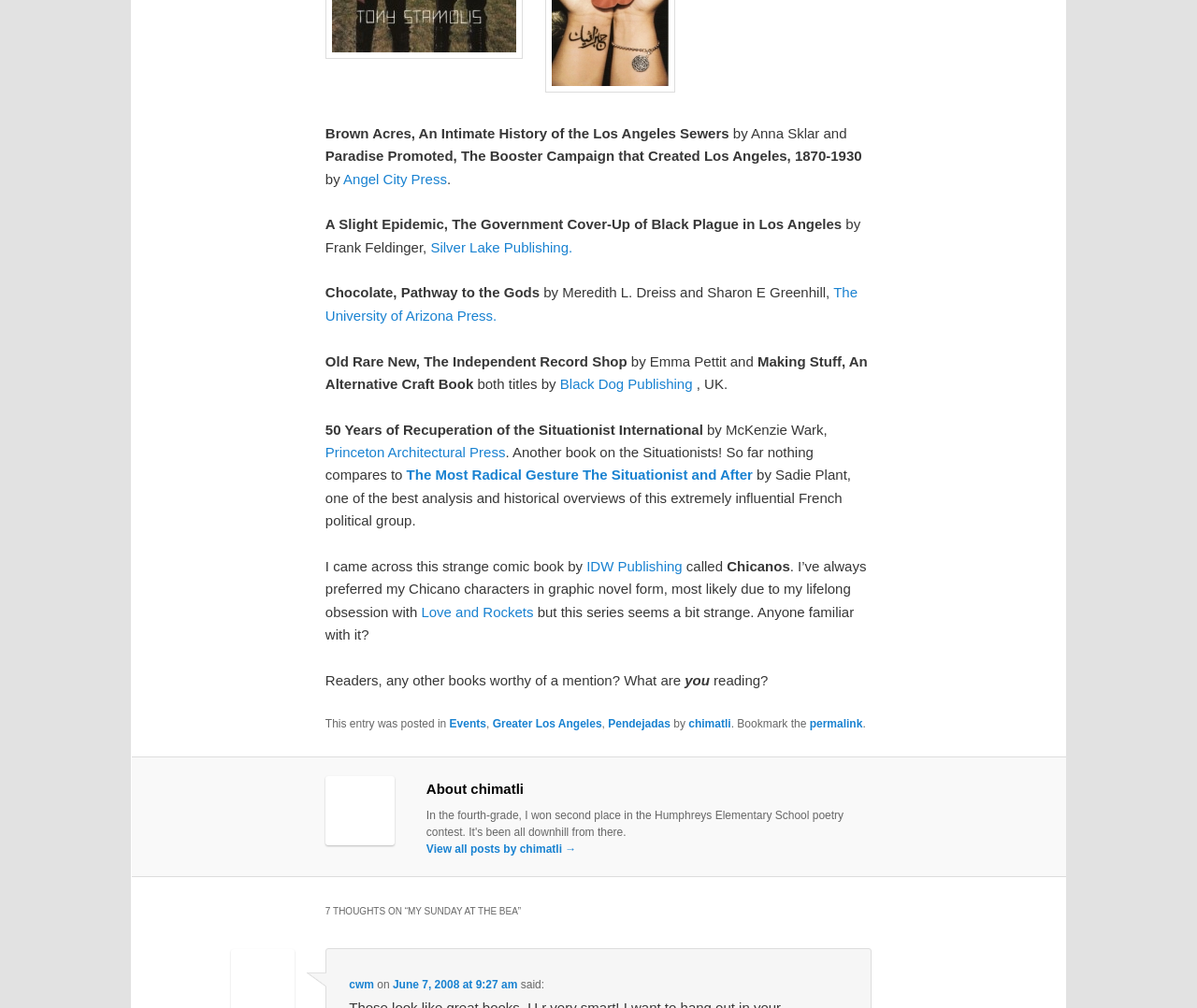Locate the bounding box of the user interface element based on this description: "Events".

[0.375, 0.711, 0.406, 0.724]